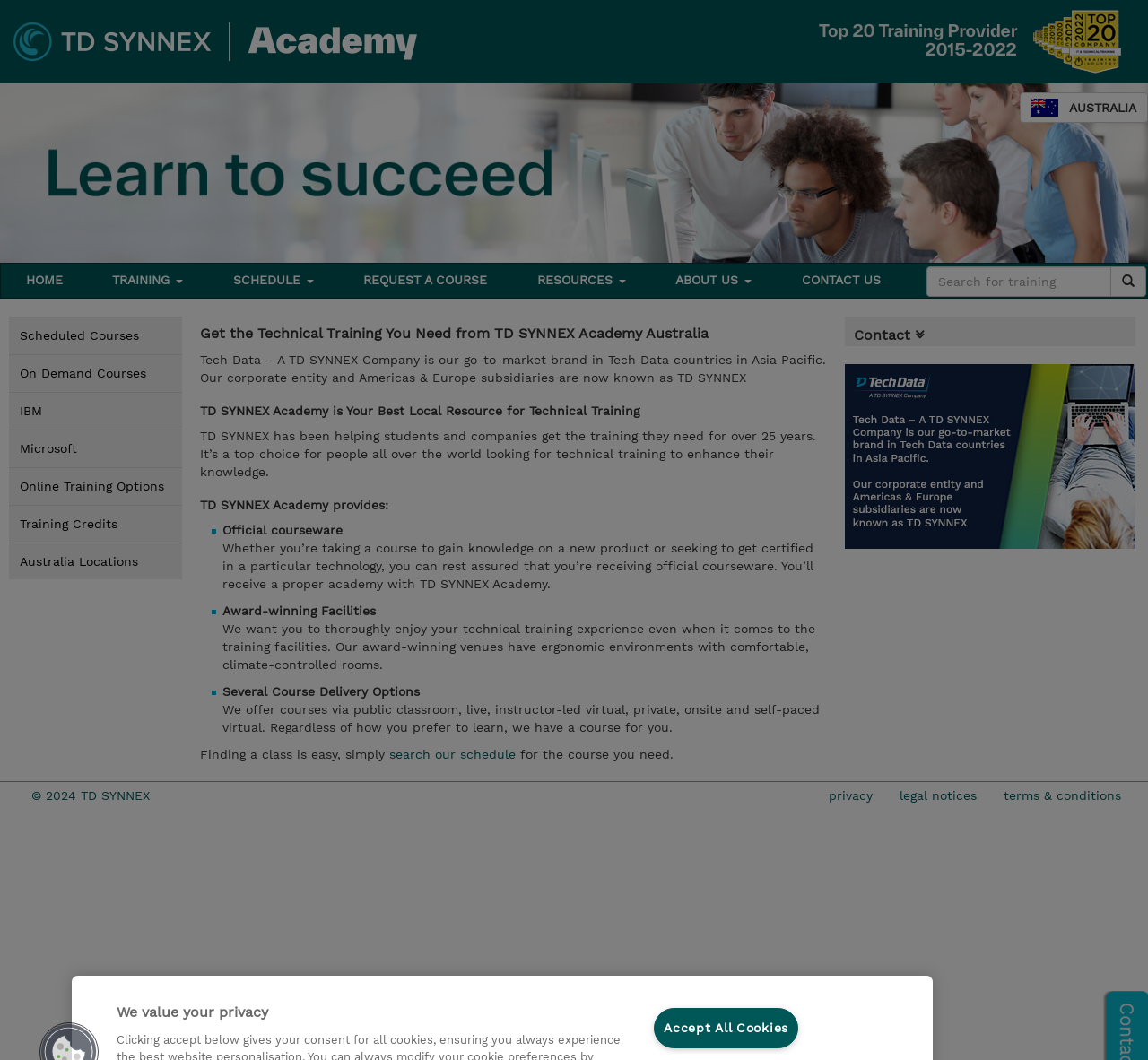Answer the question below with a single word or a brief phrase: 
What is the benefit of taking a course with TD SYNNEX Academy?

Official courseware